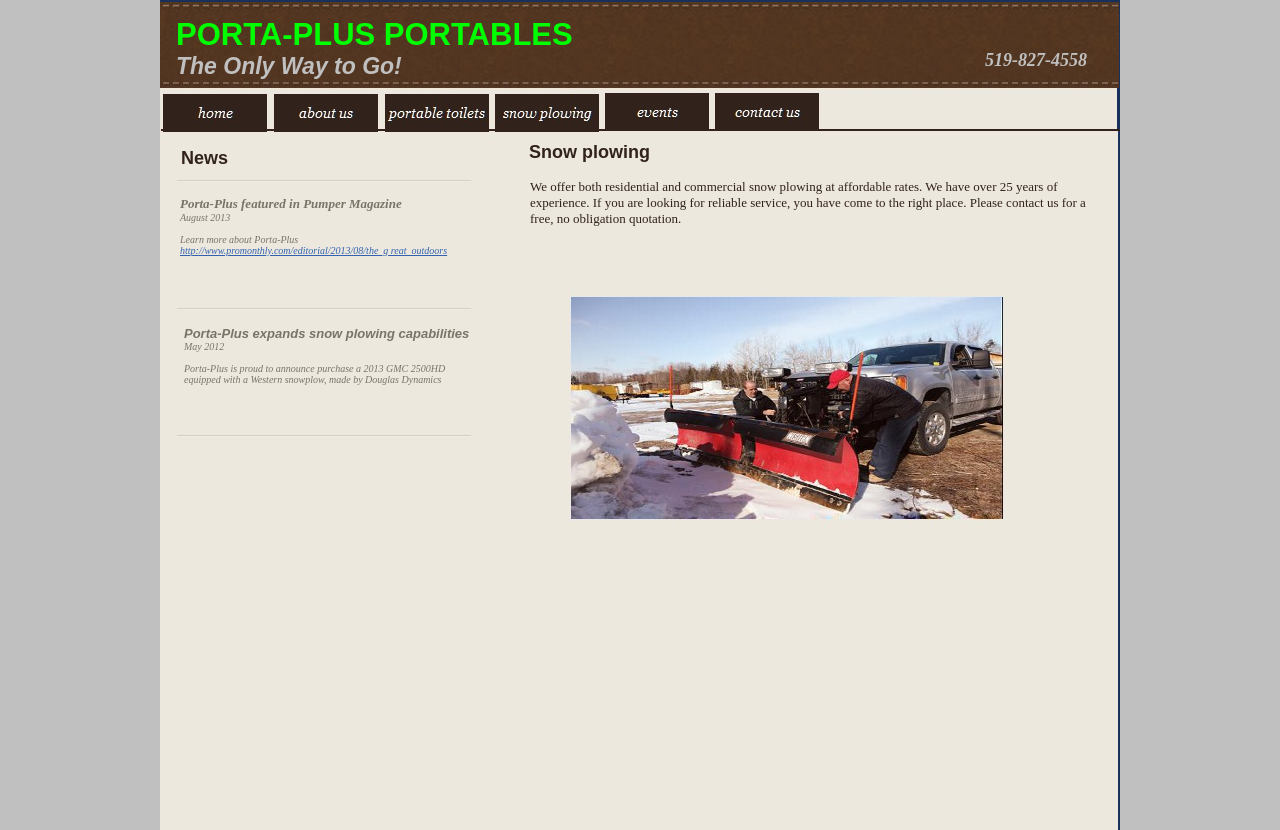Respond with a single word or phrase to the following question:
What type of vehicle did Porta-Plus purchase in 2013?

GMC 2500HD